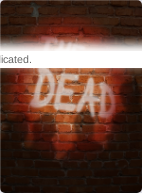Give an in-depth summary of the scene depicted in the image.

The image depicts a brick wall, which serves as a canvas for graffiti art. Prominently featured in white spray paint is the word "DEAD," exuding a bold and stark presence against the warm, textured backdrop of the red bricks. The contrast between the vivid white lettering and the rustic wall creates a striking visual impact, suggesting themes of urban expression and possibly commentary on mortality or societal issues. Light shading adds depth to the graffiti, enhancing its dramatic effect. This artwork invites viewers to reflect on its meaning within the context of its environment.